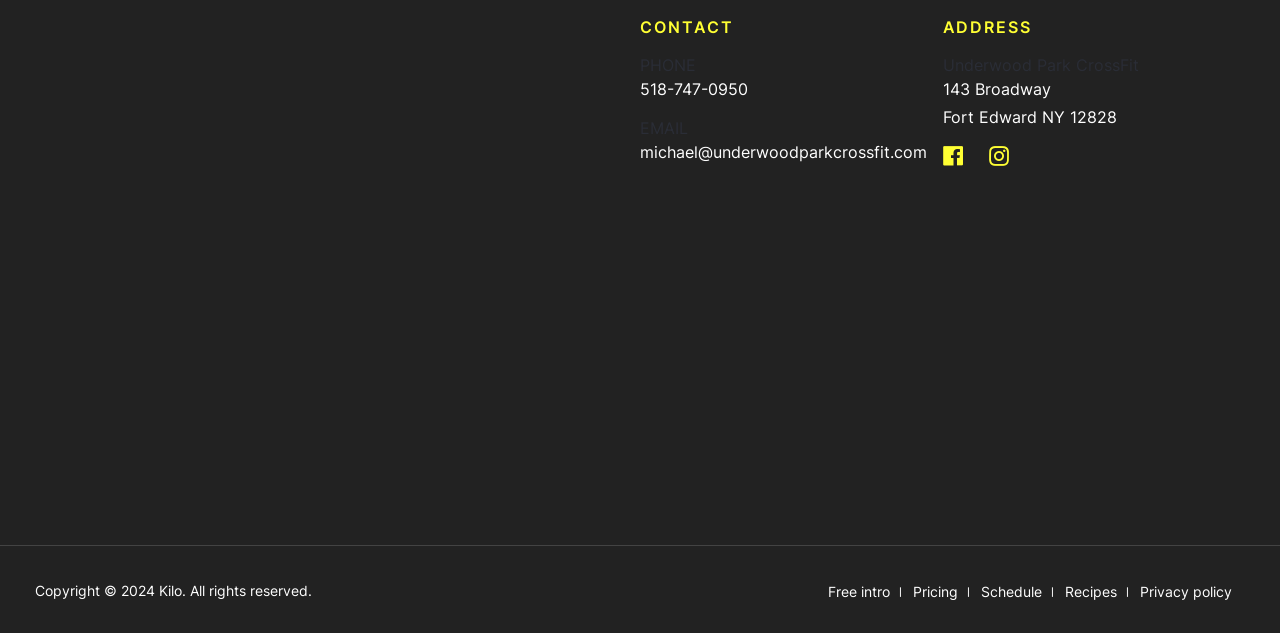Using the provided element description "Recipes", determine the bounding box coordinates of the UI element.

[0.824, 0.913, 0.883, 0.957]